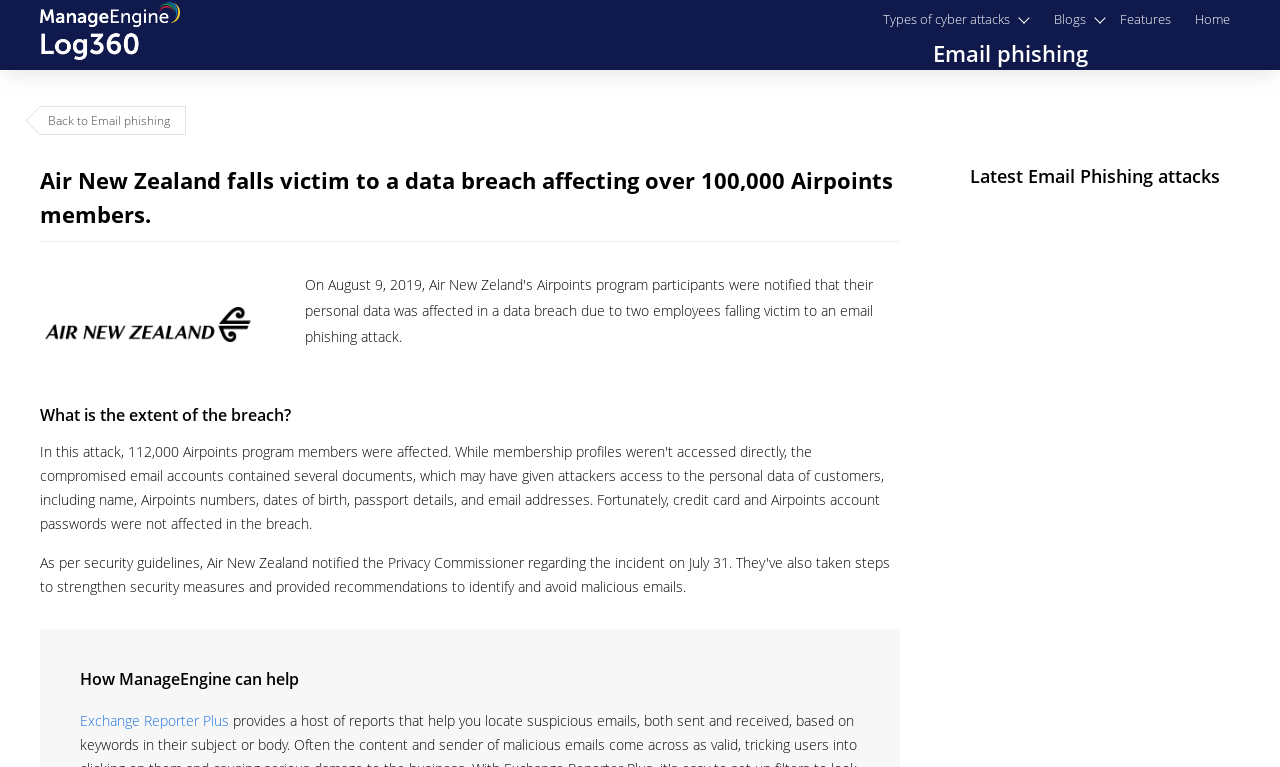Based on the element description Exchange Reporter Plus, identify the bounding box coordinates for the UI element. The coordinates should be in the format (top-left x, top-left y, bottom-right x, bottom-right y) and within the 0 to 1 range.

[0.062, 0.927, 0.179, 0.951]